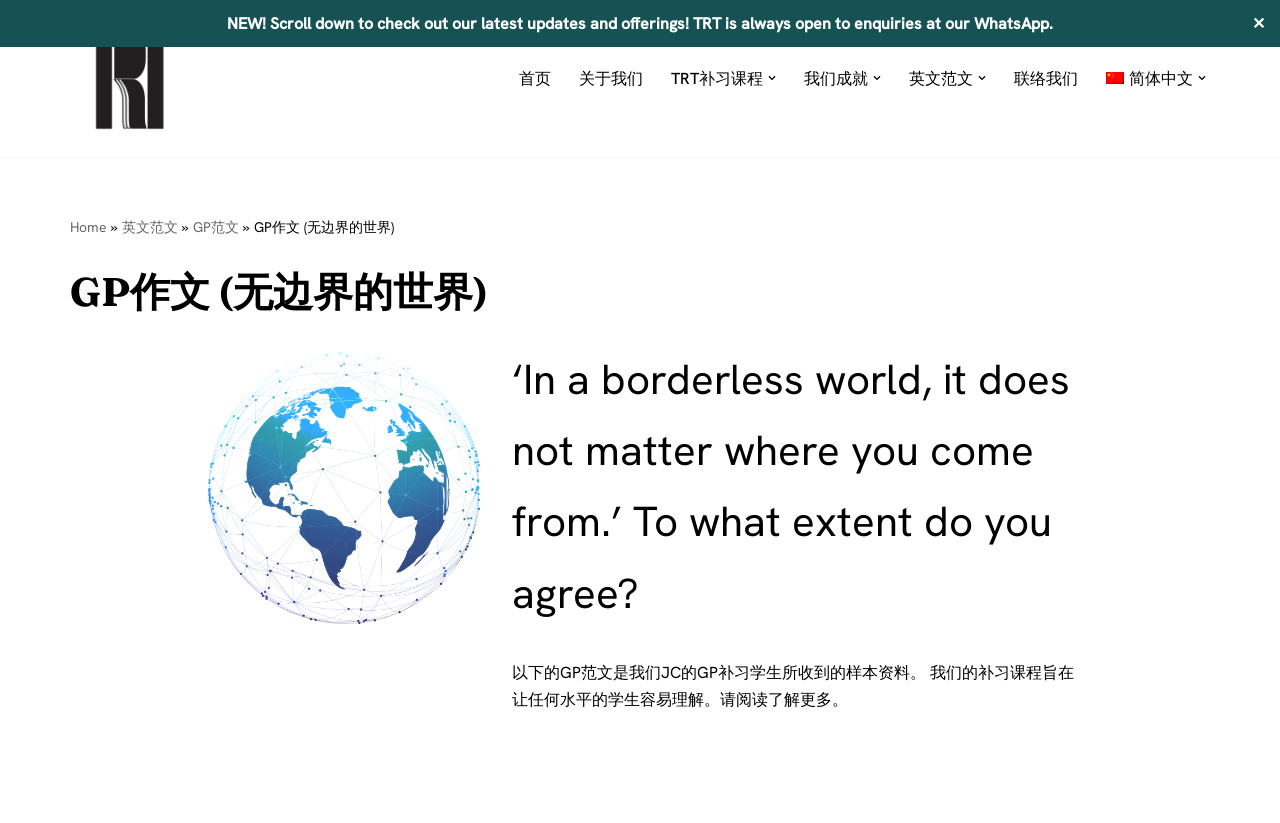What is the title of the section below the figure?
Give a one-word or short-phrase answer derived from the screenshot.

INTRODUCTION